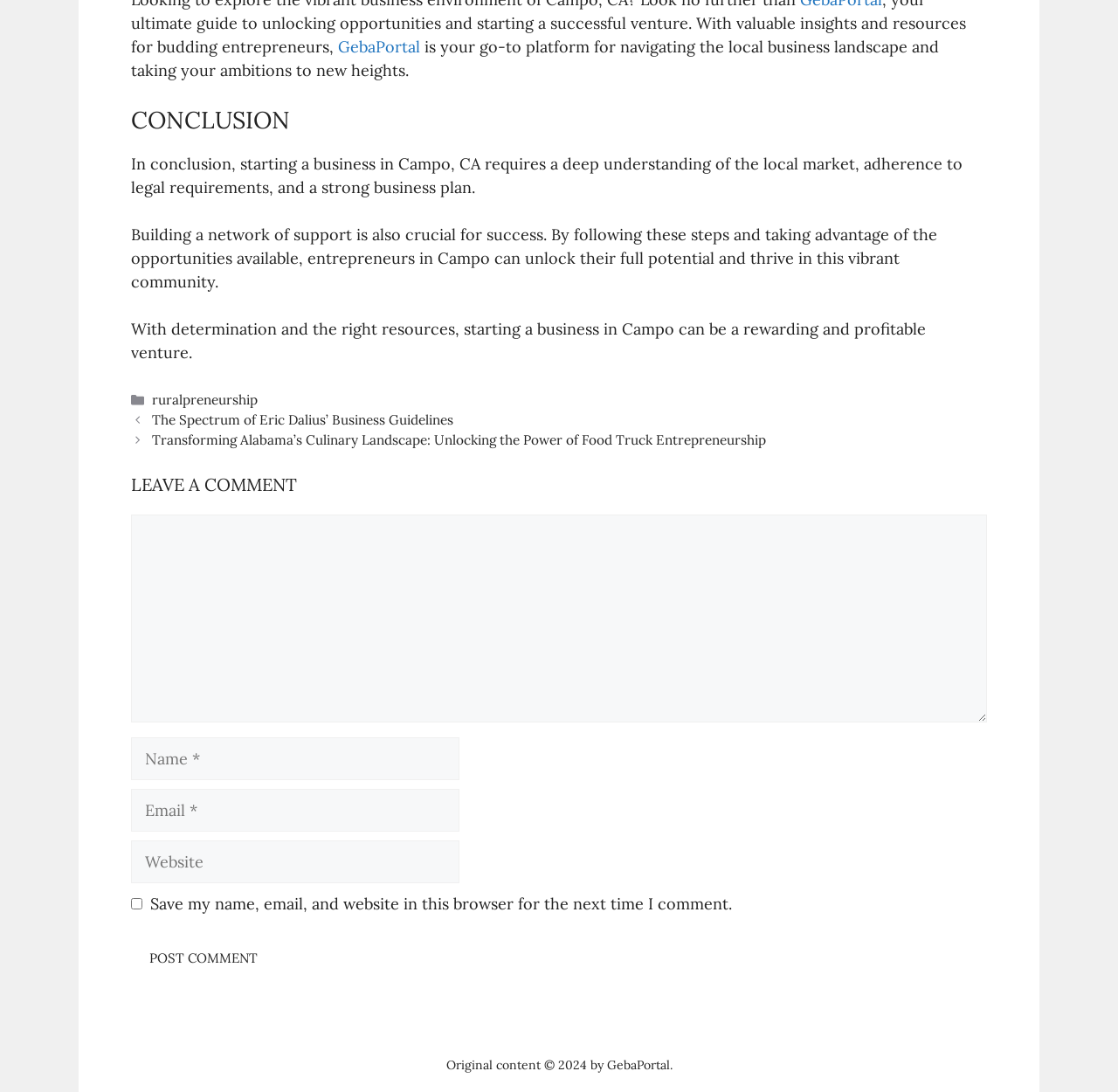Determine the bounding box coordinates of the section to be clicked to follow the instruction: "Click on the 'ruralpreneurship' link". The coordinates should be given as four float numbers between 0 and 1, formatted as [left, top, right, bottom].

[0.136, 0.359, 0.231, 0.374]